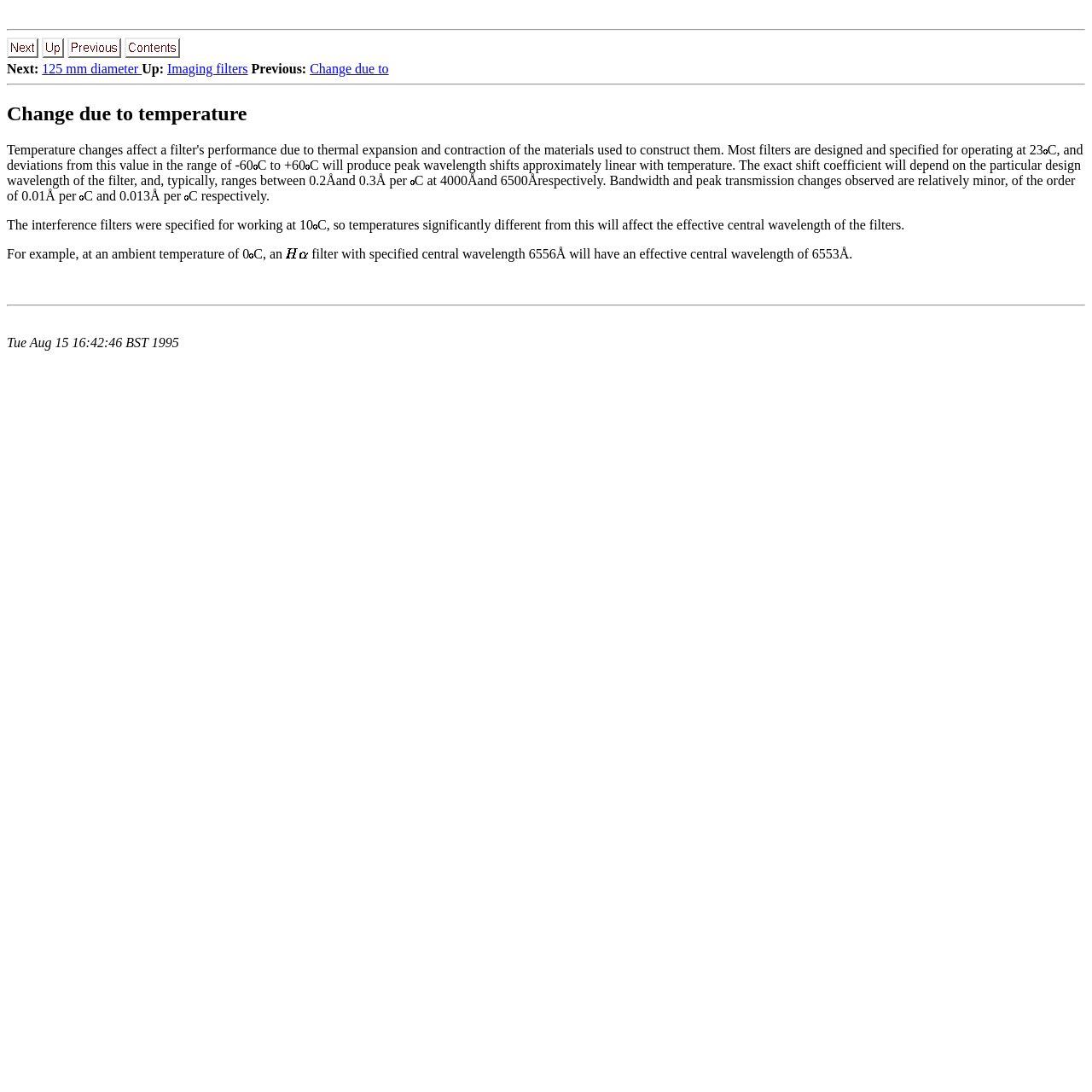Determine the bounding box coordinates for the area that should be clicked to carry out the following instruction: "select 125 mm diameter".

[0.039, 0.056, 0.13, 0.07]